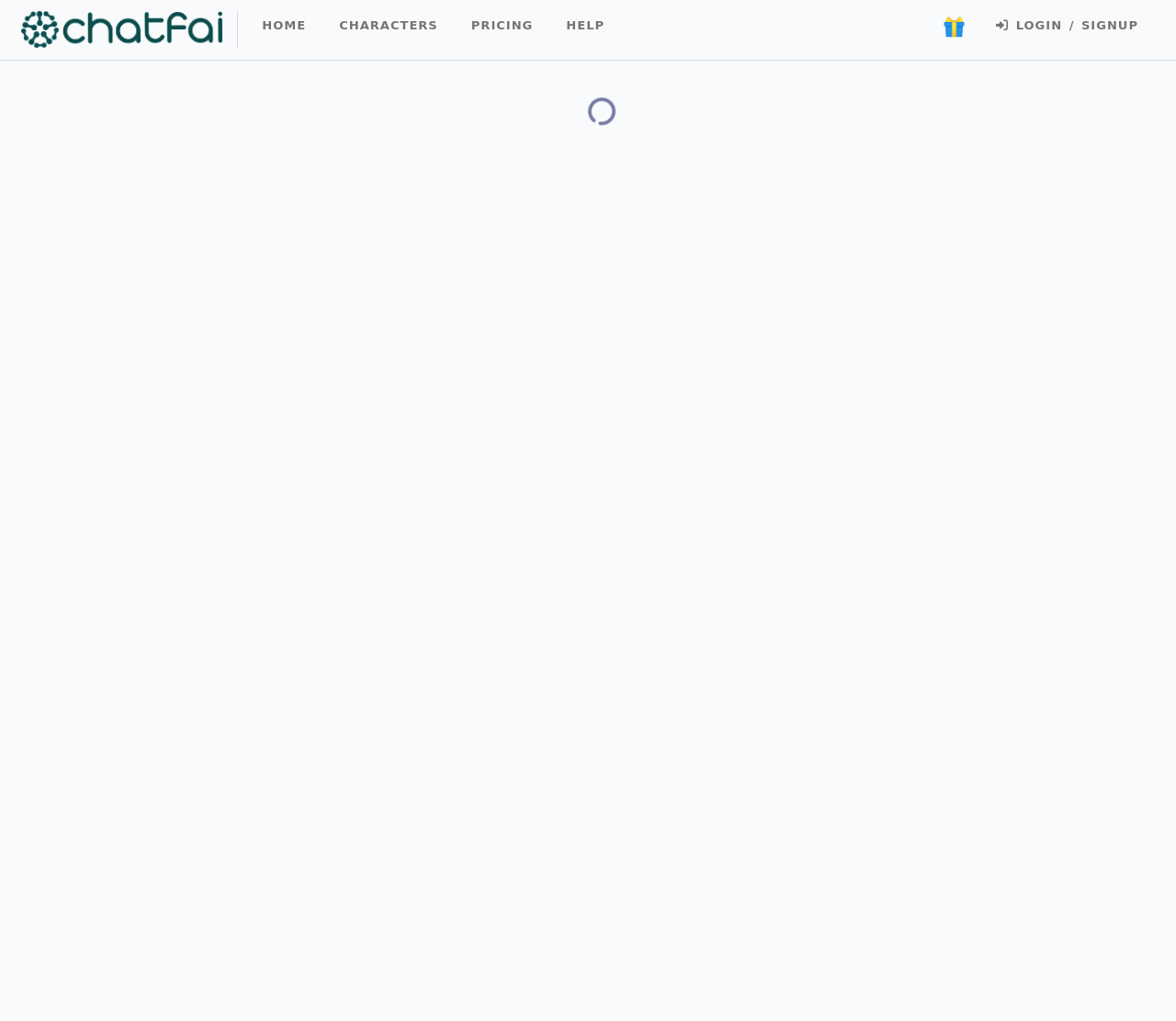Locate and provide the bounding box coordinates for the HTML element that matches this description: "Login / Signup".

[0.833, 0.0, 0.982, 0.05]